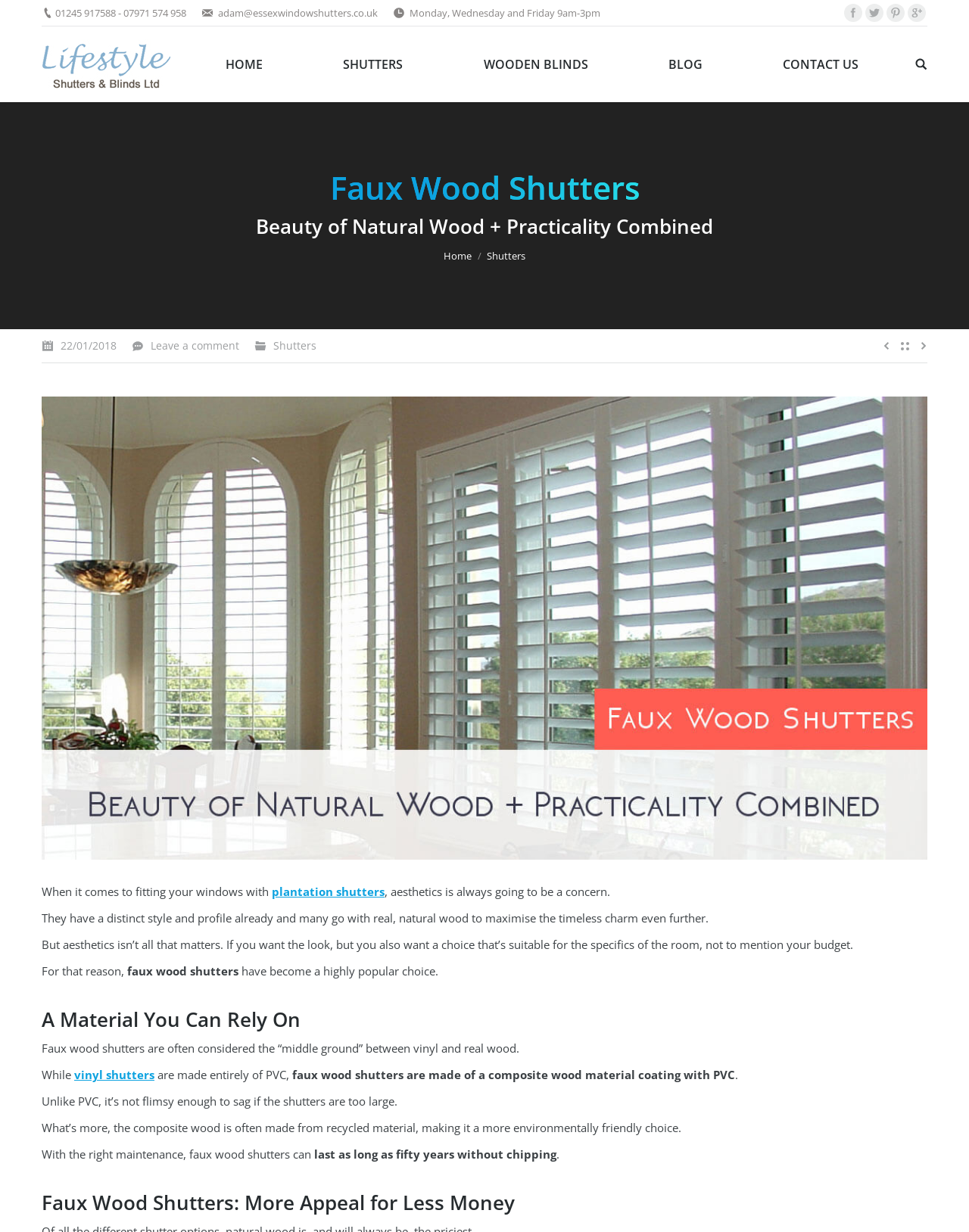Provide a single word or phrase answer to the question: 
What is the benefit of faux wood shutters?

Environmentally friendly